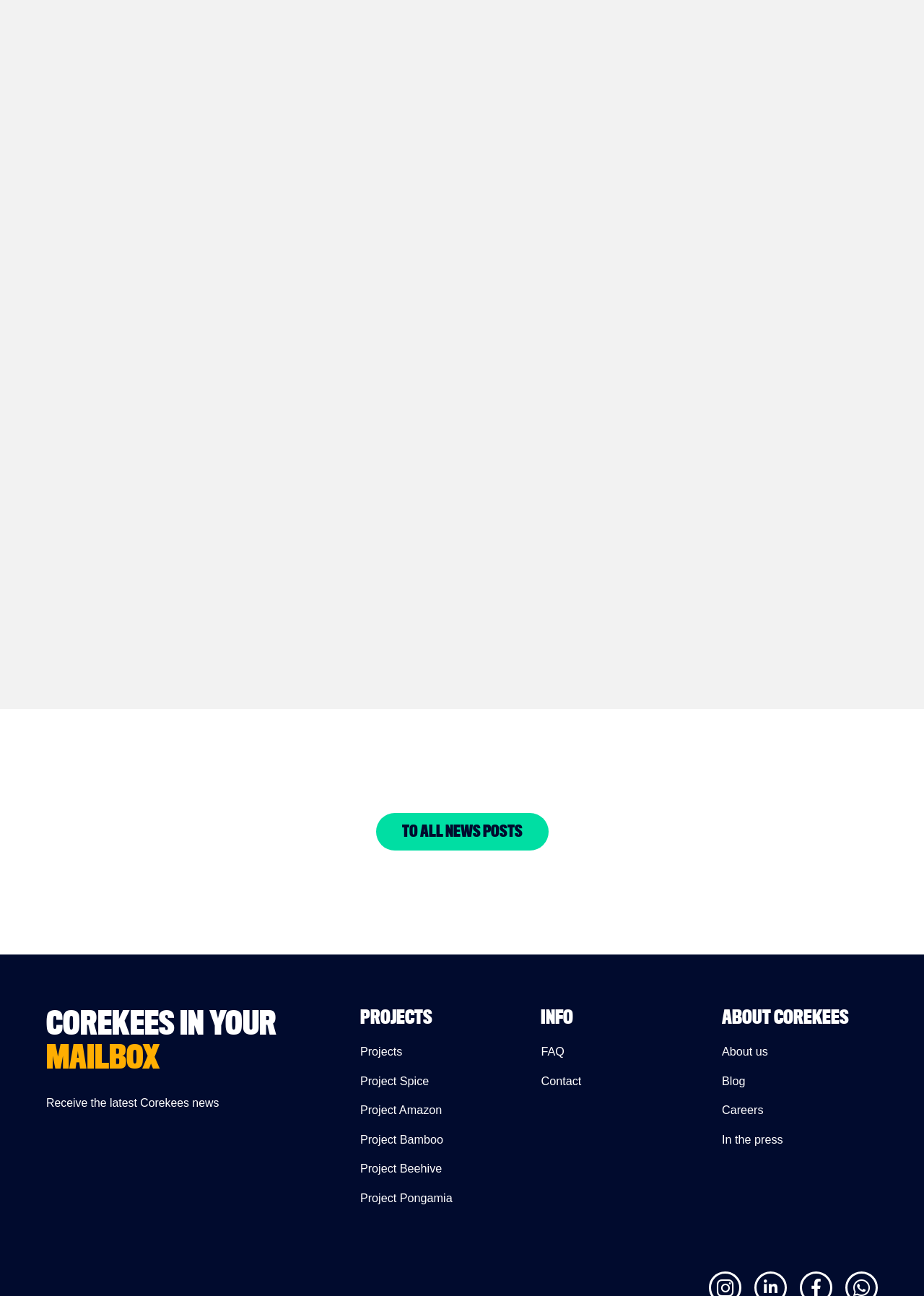Identify the bounding box coordinates for the UI element described as: "In the press".

[0.781, 0.874, 0.847, 0.884]